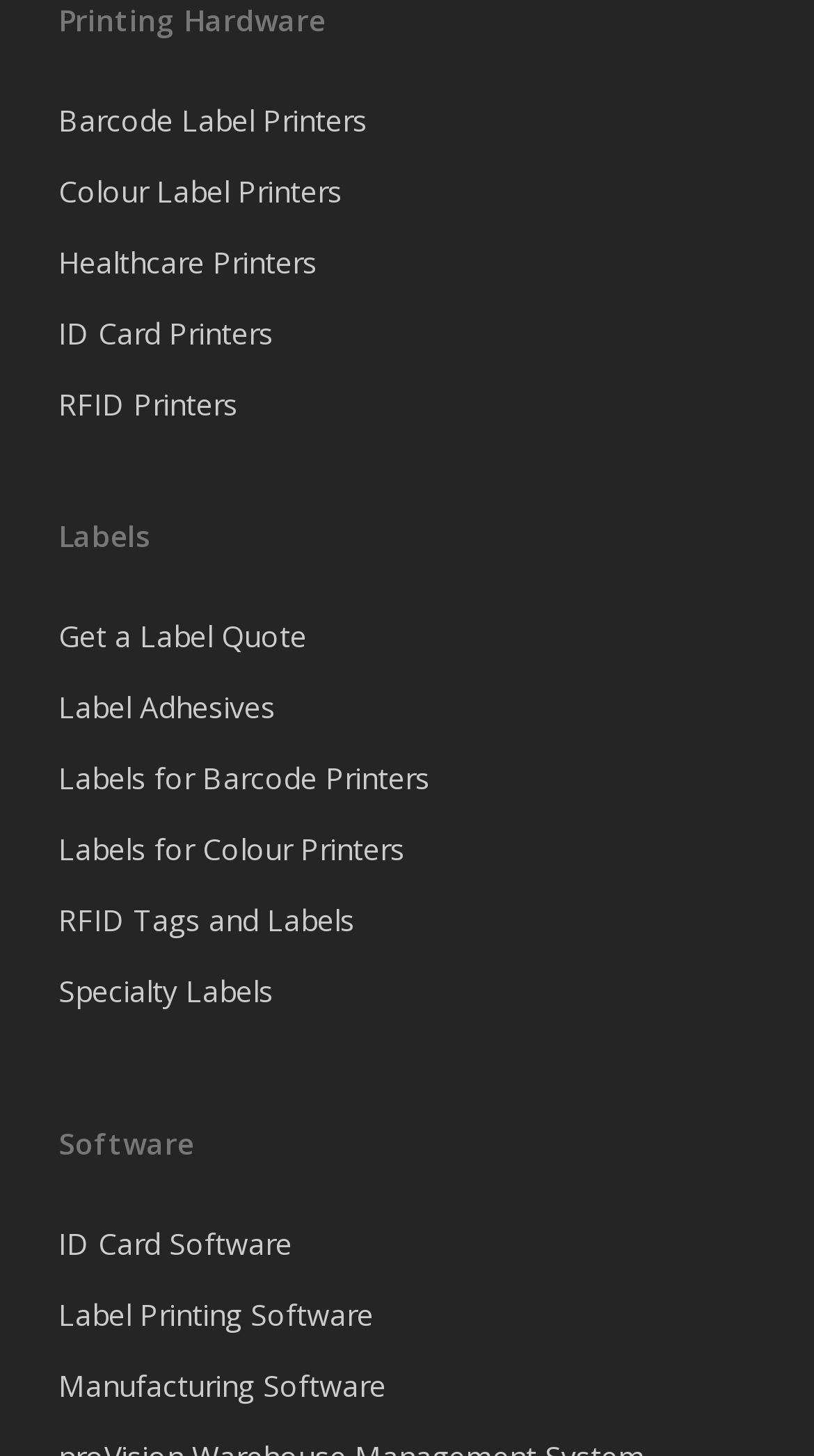Please indicate the bounding box coordinates for the clickable area to complete the following task: "Learn about Labels for Barcode Printers". The coordinates should be specified as four float numbers between 0 and 1, i.e., [left, top, right, bottom].

[0.072, 0.516, 0.928, 0.553]